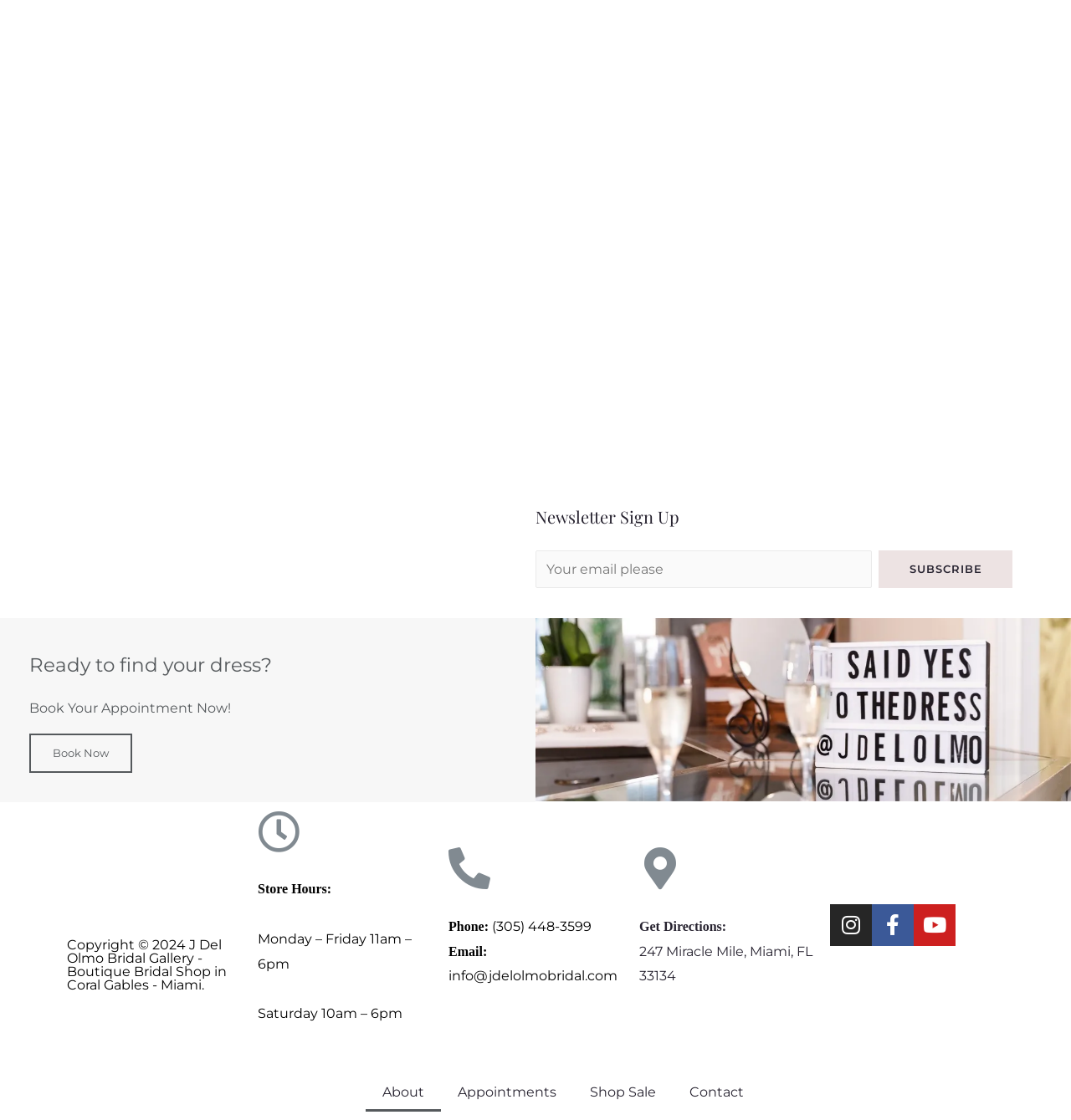What can you do by clicking the 'Book Now' link?
Examine the image closely and answer the question with as much detail as possible.

I inferred that clicking the 'Book Now' link allows you to book an appointment because it is located near the text 'Book Your Appointment Now!' and it is a common action to book an appointment at a bridal shop.